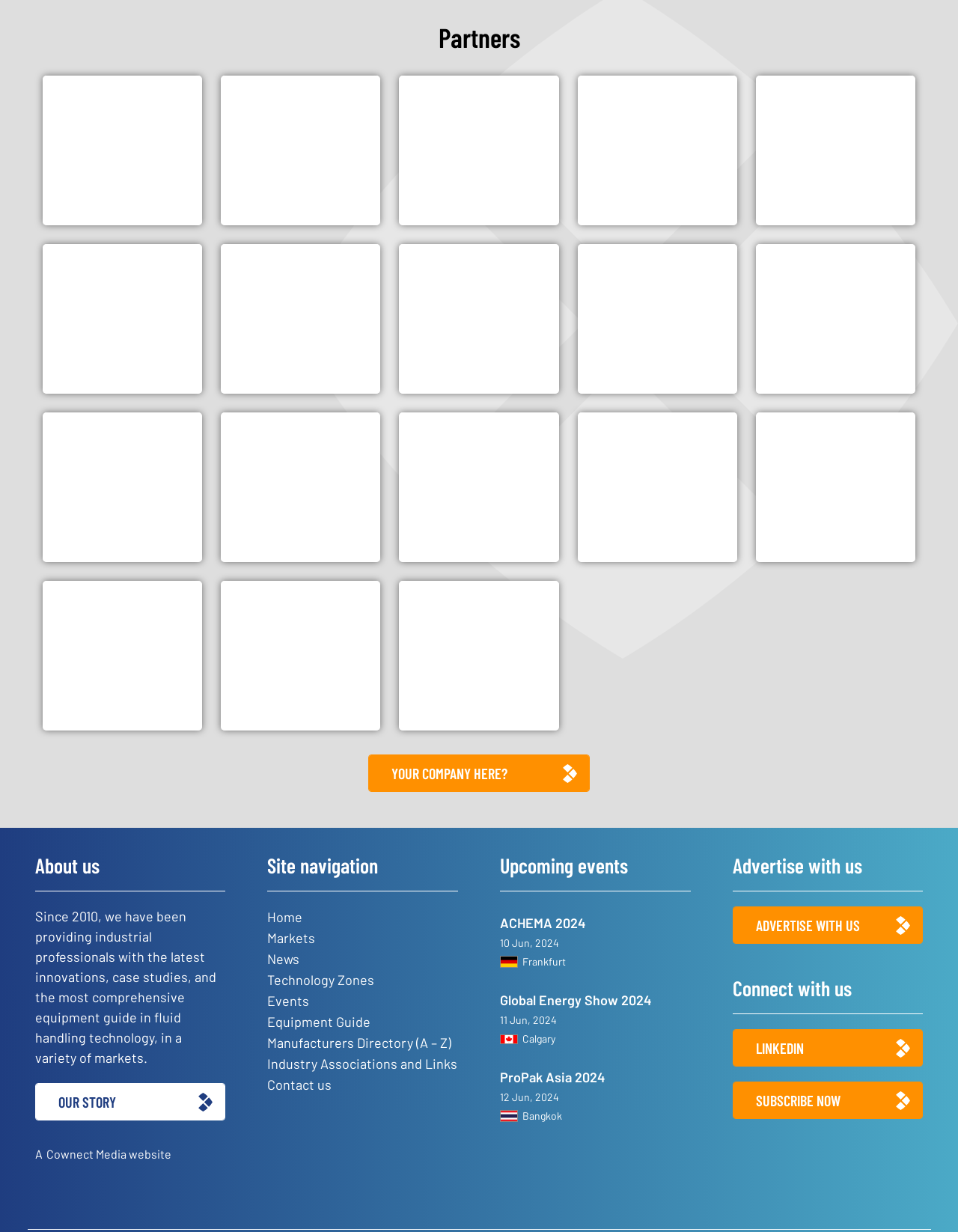What is the last partner listed on this webpage?
Answer the question in a detailed and comprehensive manner.

The last partner listed on this webpage is 'Siemens Industry, Inc.', a company that offers innovative measurement solutions to increase plant efficiency and enhance product quality.